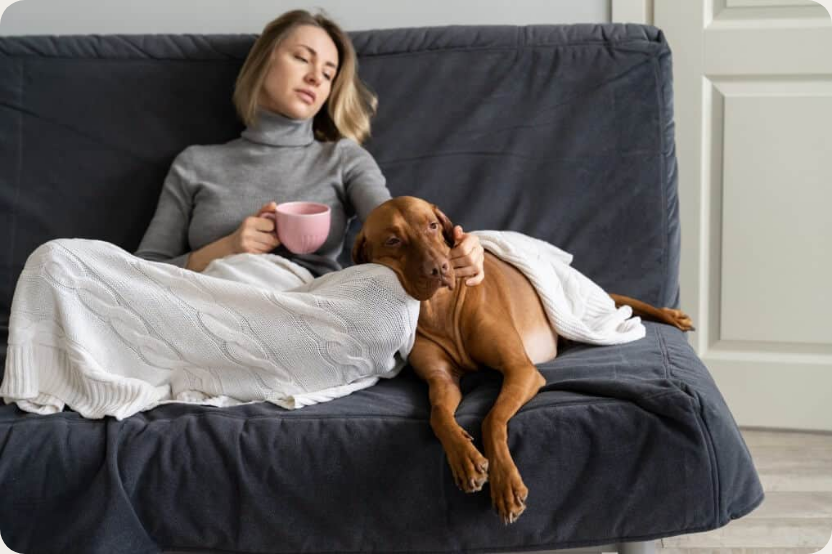What is the emotional state of the dog? Refer to the image and provide a one-word or short phrase answer.

Relaxed and affectionate